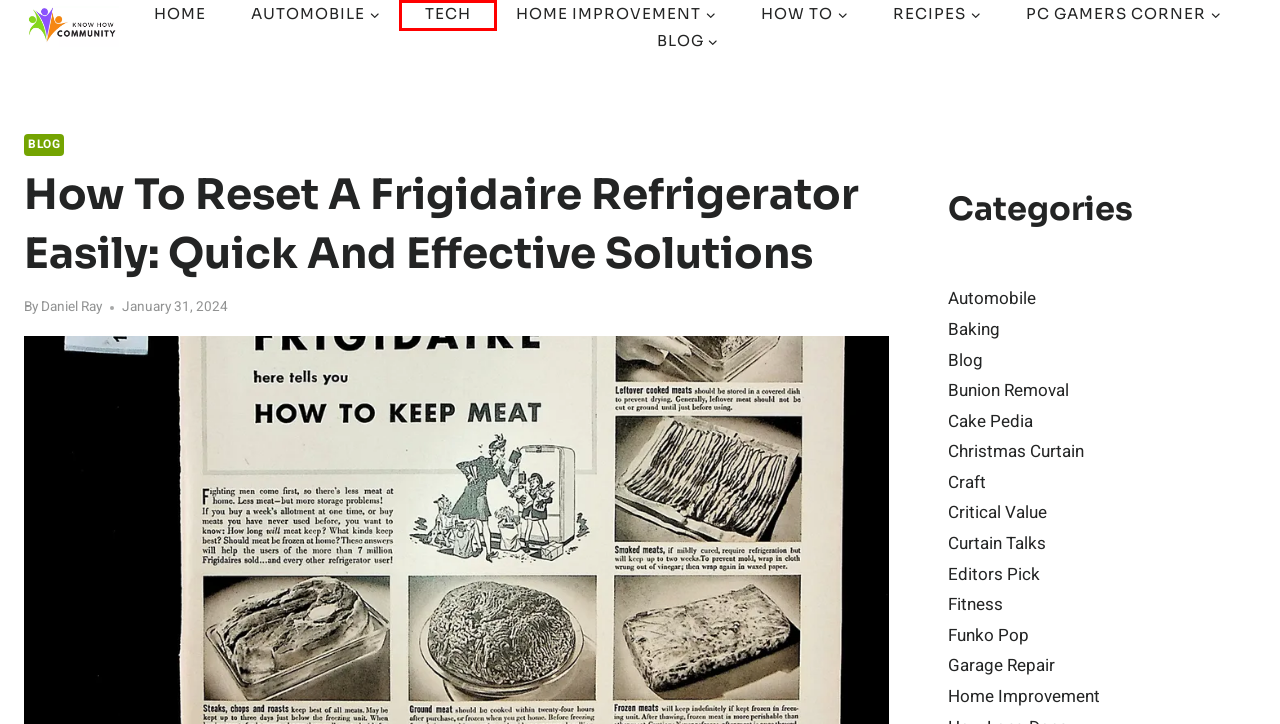With the provided screenshot showing a webpage and a red bounding box, determine which webpage description best fits the new page that appears after clicking the element inside the red box. Here are the options:
A. Editors Pick Archives - Know How Community
B. Fitness Archives - Know How Community
C. How To Archives - Know How Community
D. Tech Archives - Know How Community
E. Christmas Curtain Archives - Know How Community
F. Critical Value Archives - Know How Community
G. Home Improvement Archives - Know How Community
H. Baking Archives - Know How Community

D